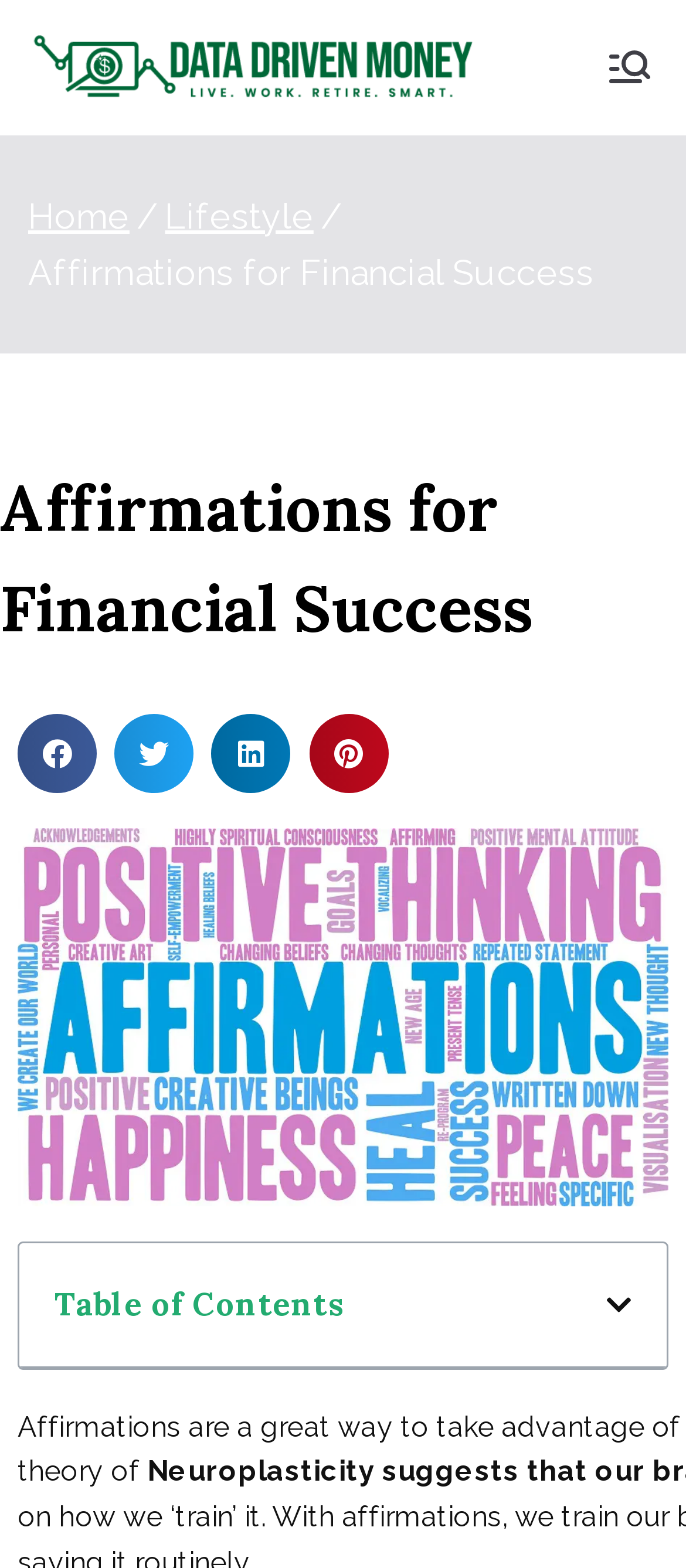What is the tagline of the website?
Refer to the image and provide a one-word or short phrase answer.

Live. Work. Retire. Smart.